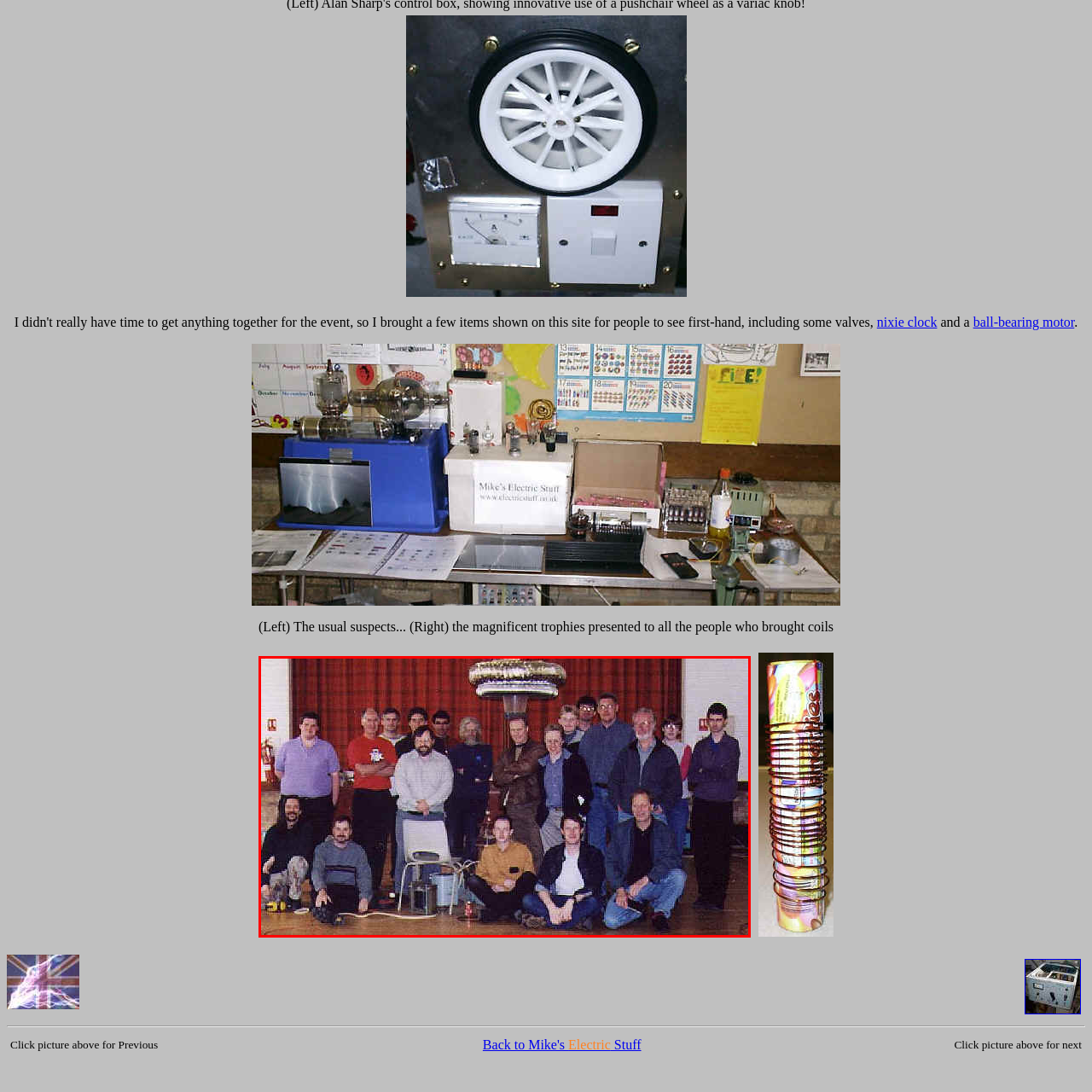What is the color of the backdrop?
Focus on the section of the image inside the red bounding box and offer an in-depth answer to the question, utilizing the information visible in the image.

The backdrop features a red curtain that adds an interesting contrast to the array of personalities in the foreground, creating a visually appealing scene.